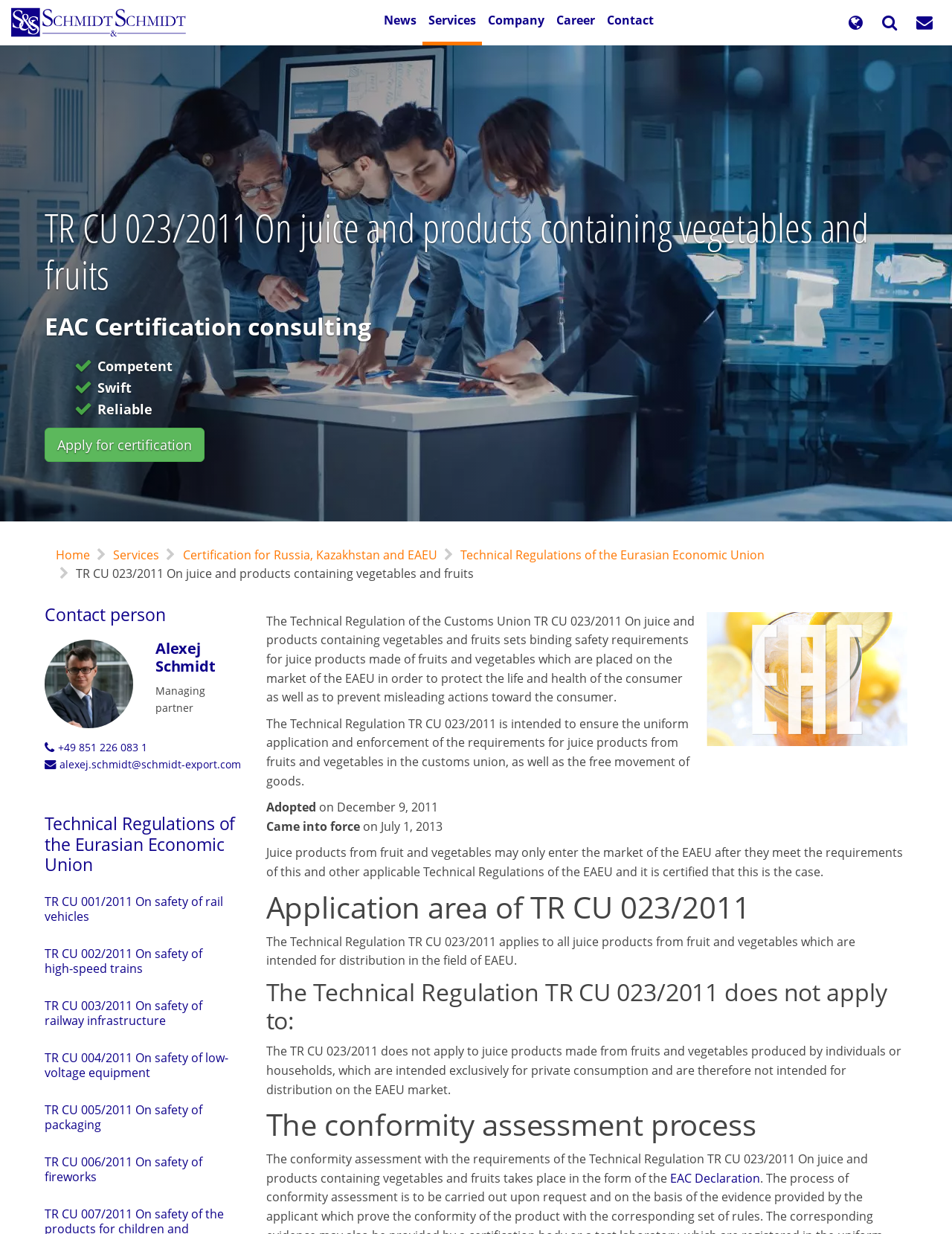Determine the bounding box coordinates for the area that should be clicked to carry out the following instruction: "Search for something".

[0.918, 0.008, 0.951, 0.029]